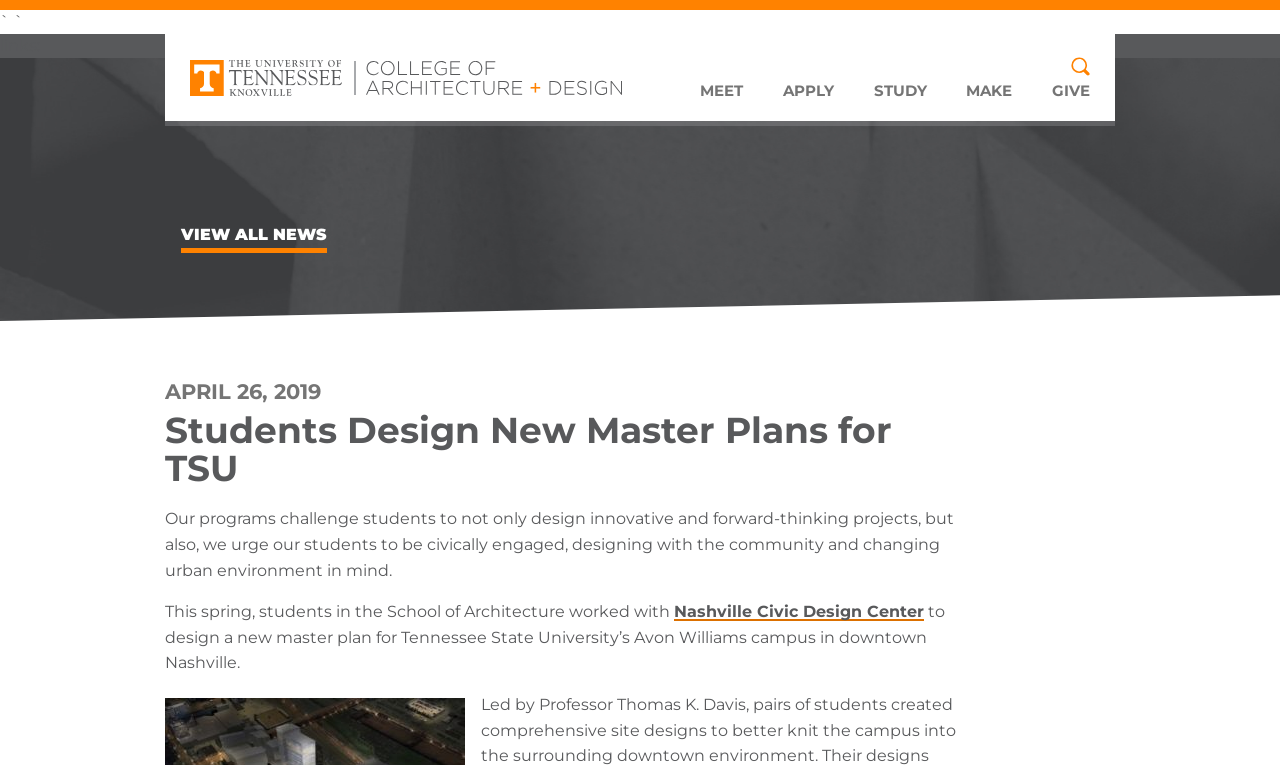Extract the bounding box coordinates of the UI element described by: "Nashville Civic Design Center". The coordinates should include four float numbers ranging from 0 to 1, e.g., [left, top, right, bottom].

[0.527, 0.787, 0.722, 0.812]